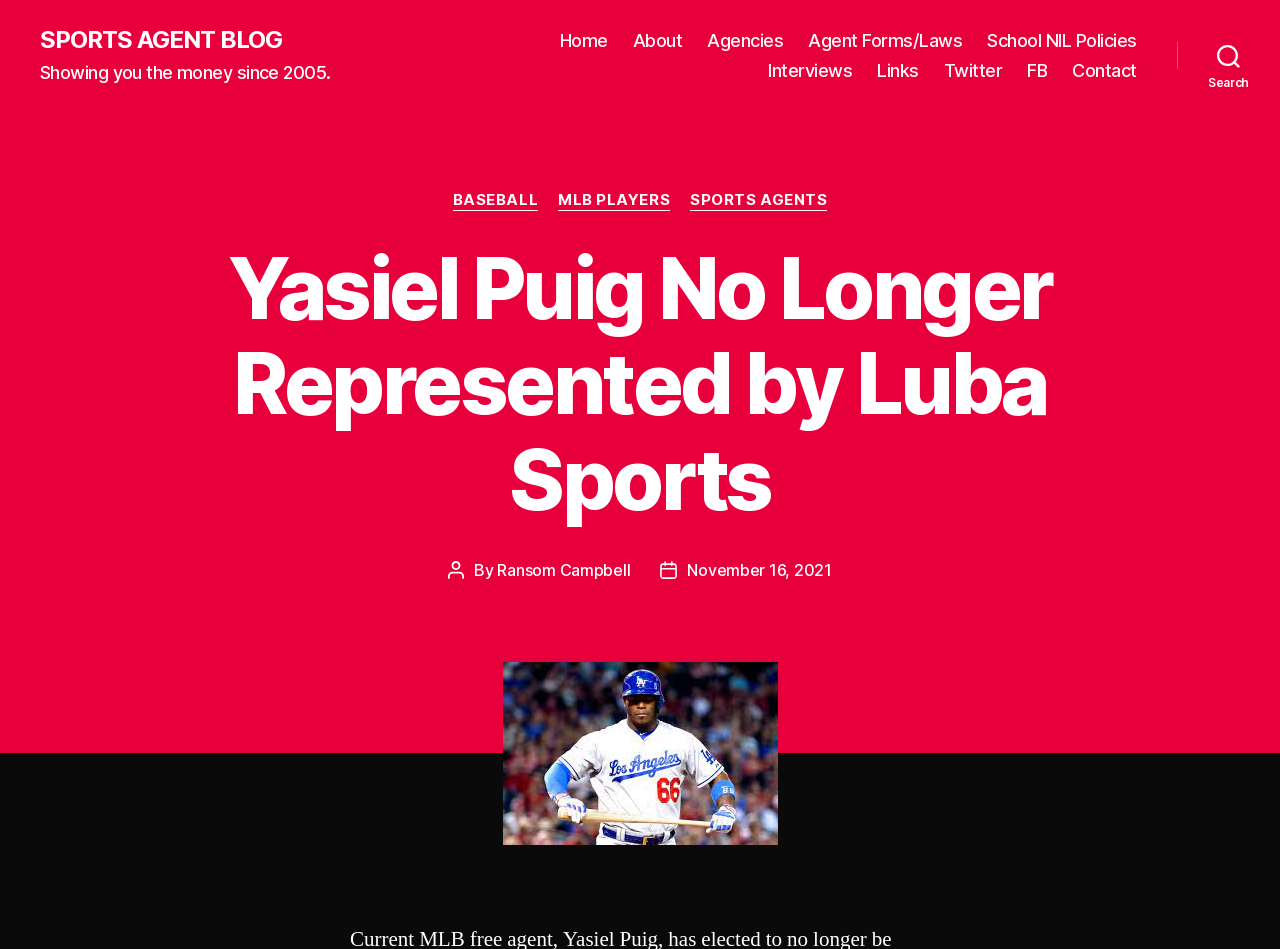Please identify the bounding box coordinates of the area I need to click to accomplish the following instruction: "visit Ransom Campbell's page".

[0.389, 0.59, 0.492, 0.611]